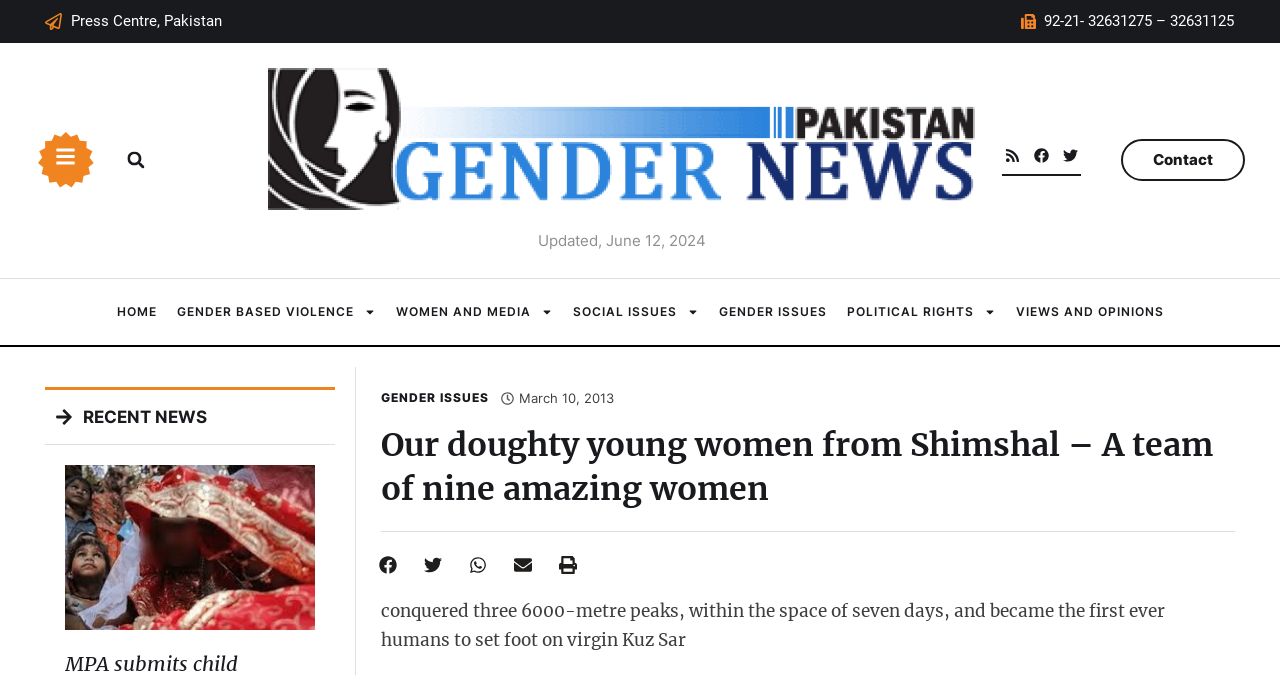What is the topic of the article?
Please provide a single word or phrase as your answer based on the screenshot.

Women from Shimshal